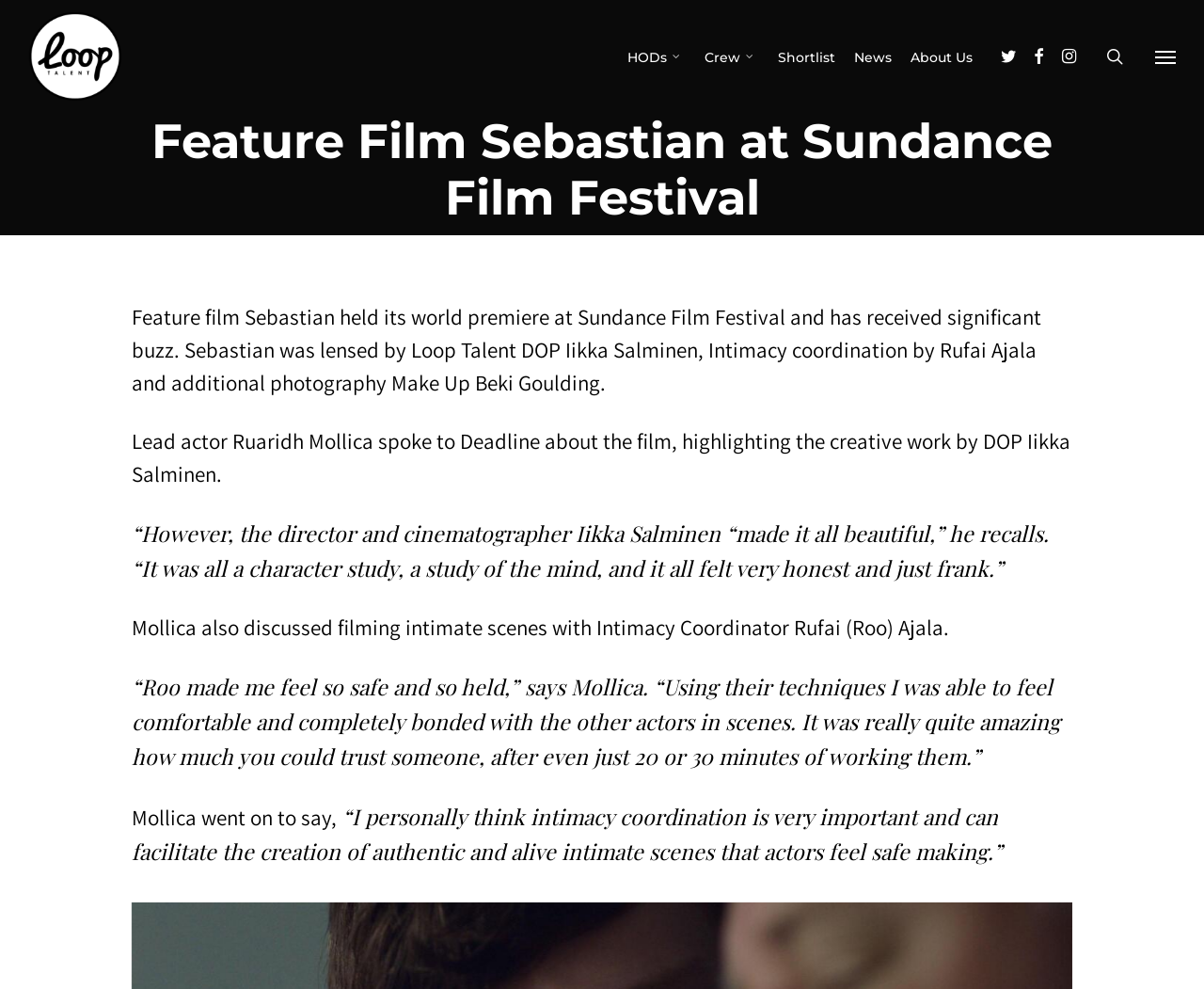Predict the bounding box coordinates of the area that should be clicked to accomplish the following instruction: "Visit HODs page". The bounding box coordinates should consist of four float numbers between 0 and 1, i.e., [left, top, right, bottom].

[0.513, 0.048, 0.577, 0.067]